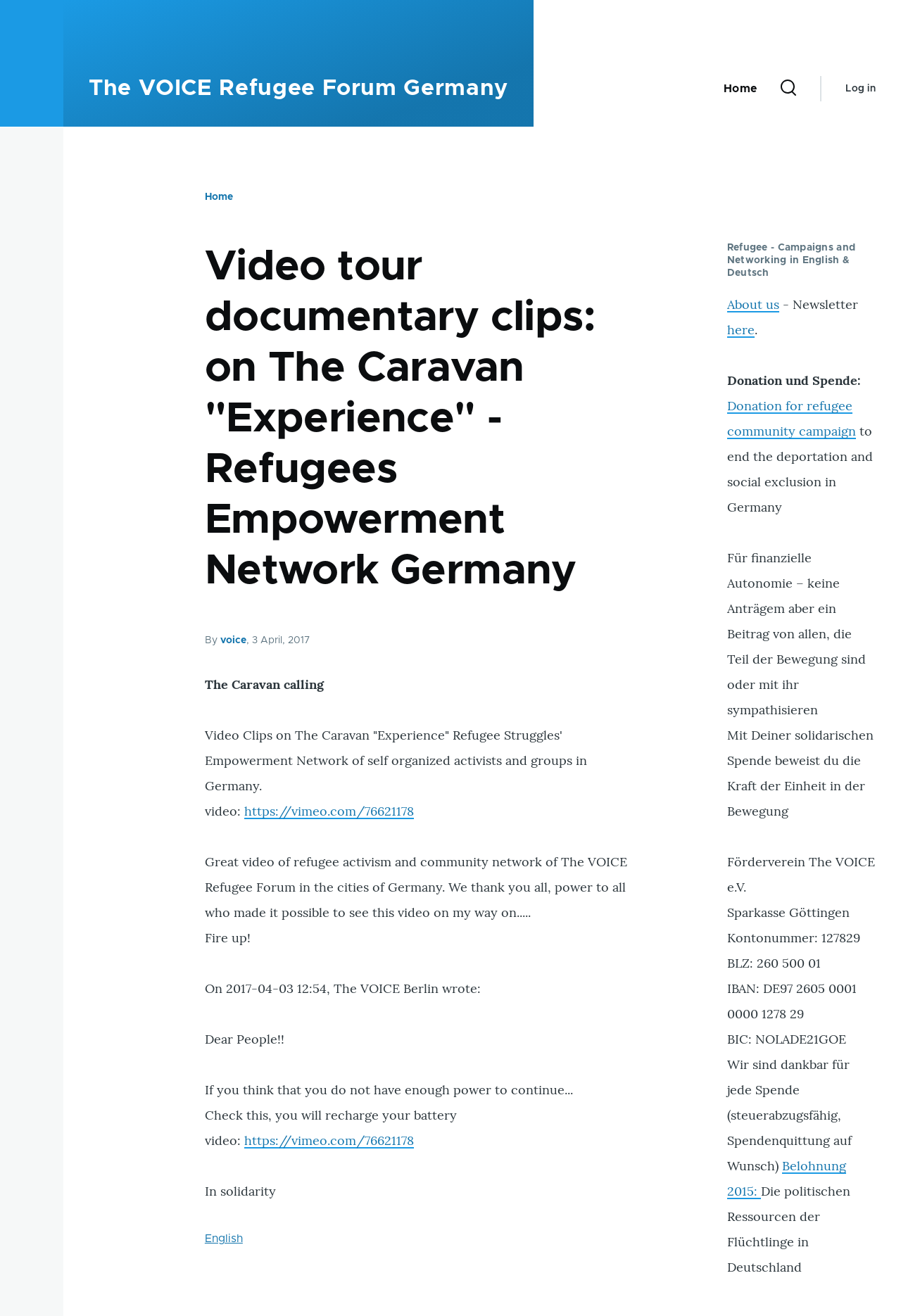Find the main header of the webpage and produce its text content.

Video tour documentary clips: on The Caravan "Experience" - Refugees Empowerment Network Germany